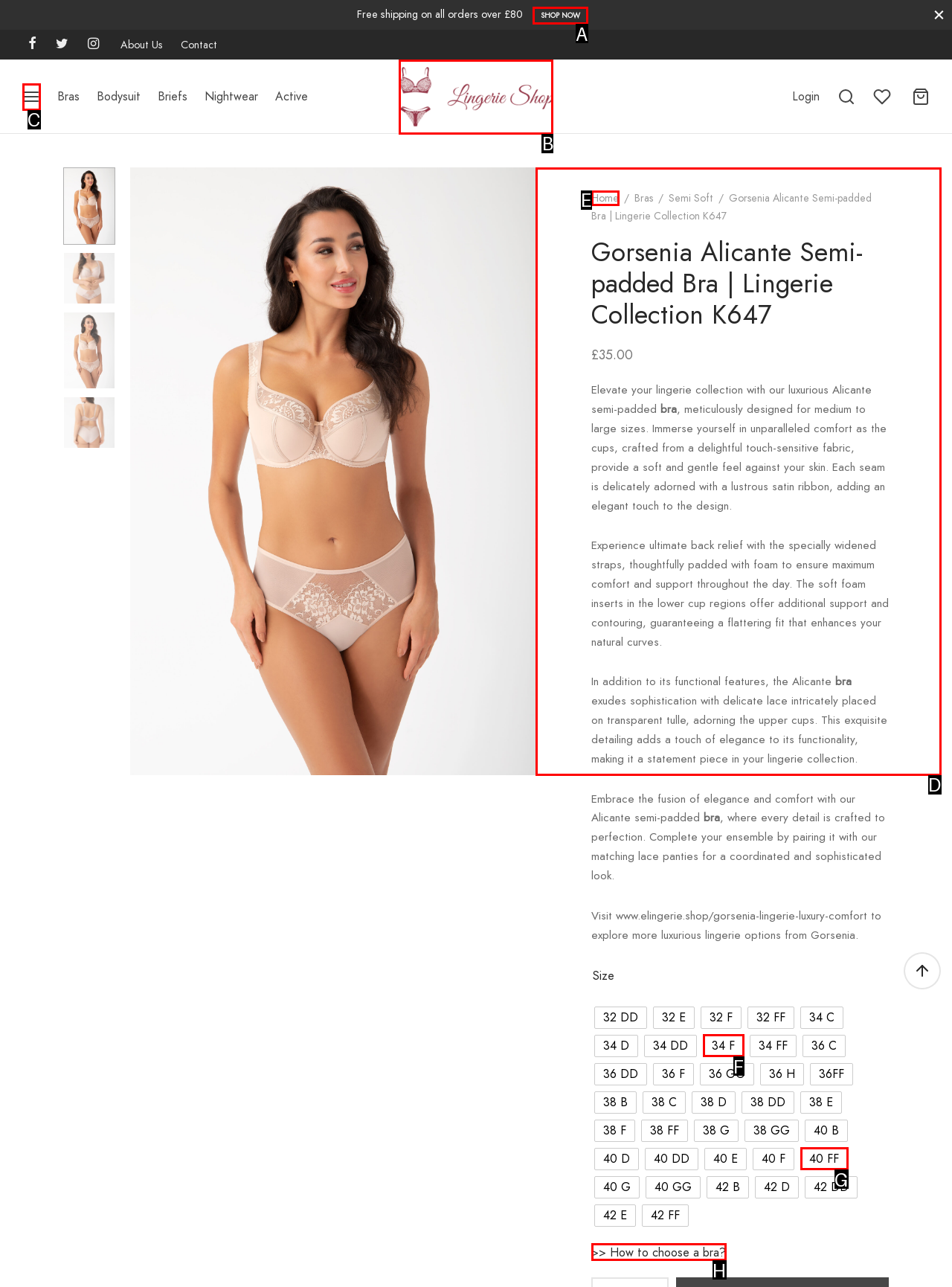Determine which option matches the element description: alt="Best push up bra UK"
Answer using the letter of the correct option.

B